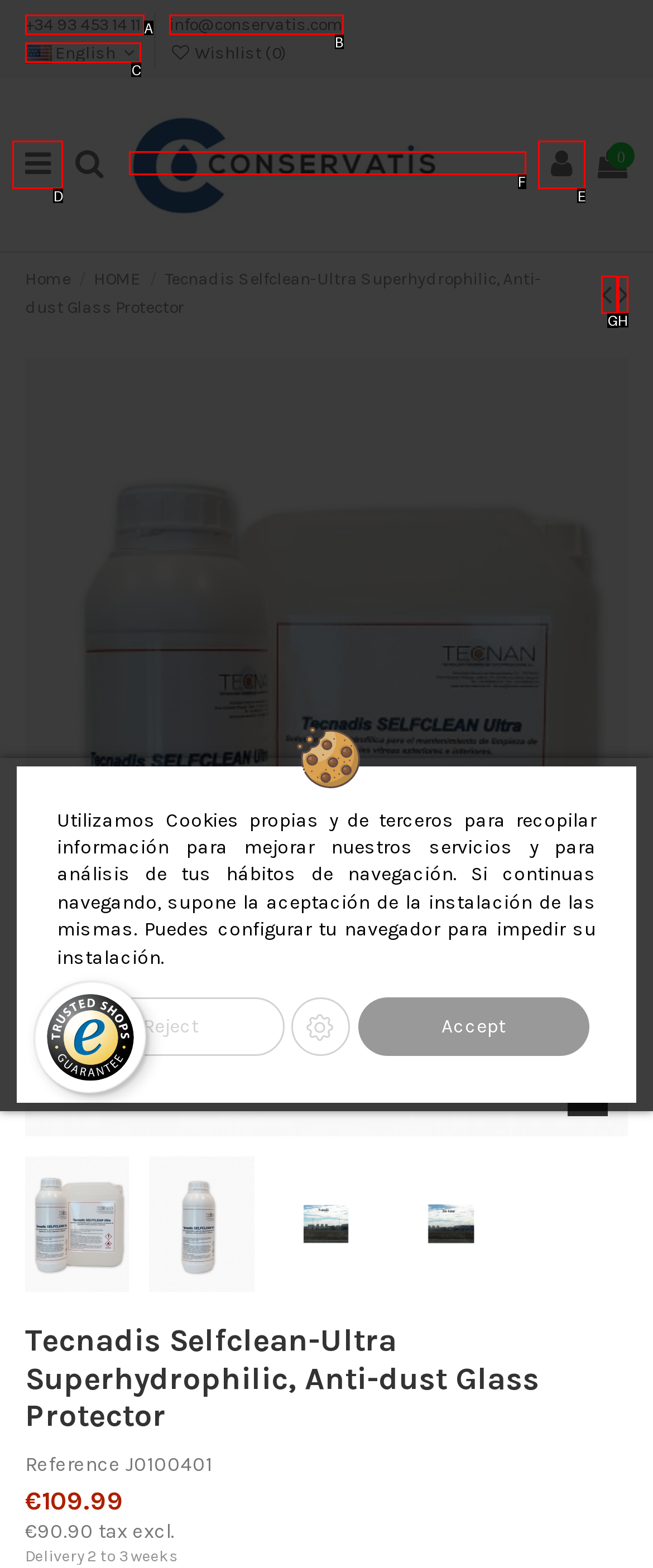Identify the correct UI element to click on to achieve the task: Click the previous product link to view the previous item. Provide the letter of the appropriate element directly from the available choices.

G